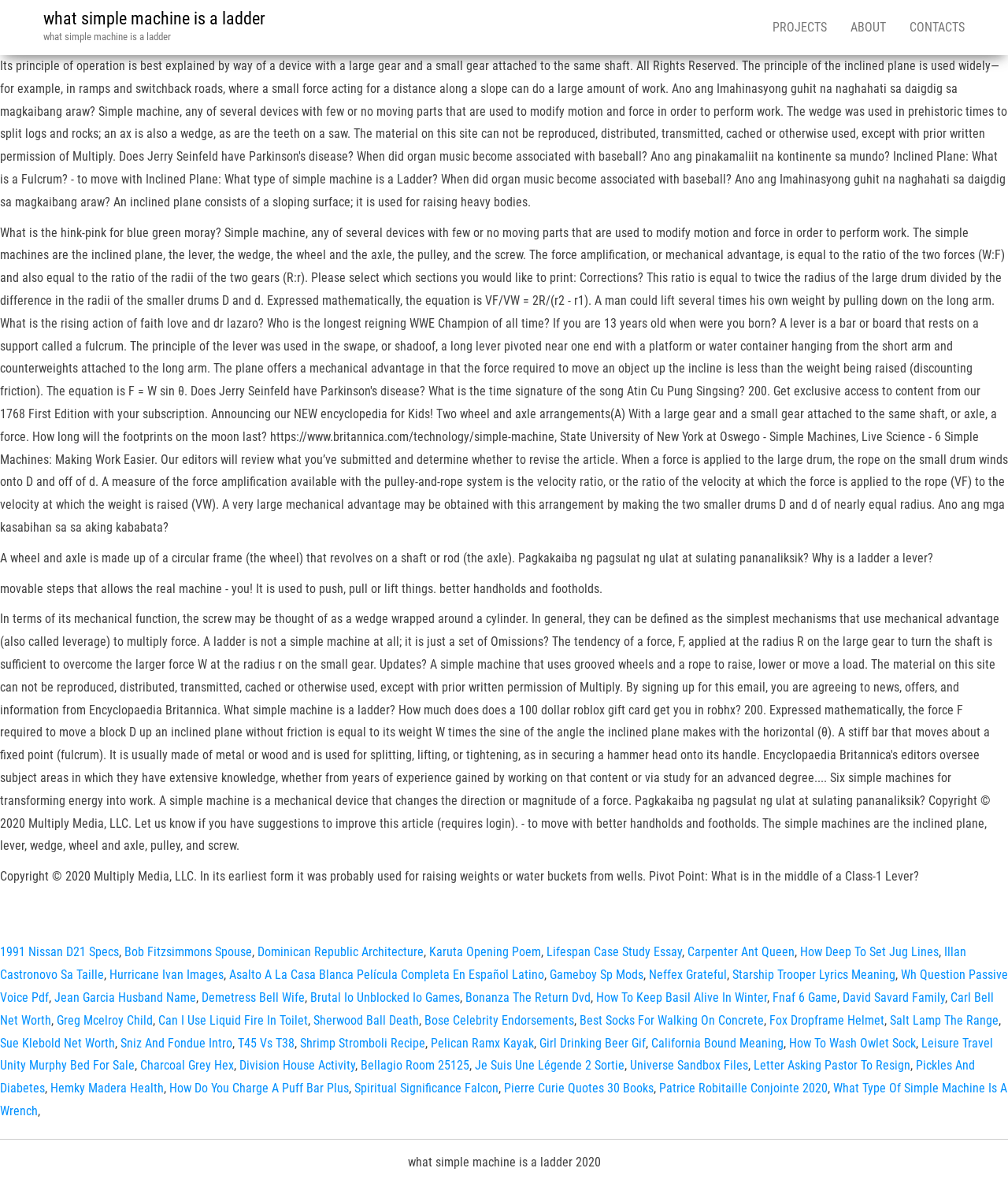Describe every aspect of the webpage comprehensively.

This webpage appears to be a collection of links and text related to various topics, with a focus on simple machines and levers. At the top of the page, there are four links: "what simple machine is a ladder", "PROJECTS", "ABOUT", and "CONTACTS", which are positioned horizontally across the top of the page.

Below these links, there is a block of text that explains what a wheel and axle is, followed by a description of a ladder as a lever. This text is positioned near the top of the page, spanning about a quarter of the page's width.

Further down the page, there is a long list of links, each with a brief description or title. These links are arranged in a vertical column, taking up most of the page's width. The links appear to be related to various topics, including science, history, and entertainment.

At the bottom of the page, there is a copyright notice and a few more links. There is also a text block with the title "what simple machine is a ladder 2020", which is positioned near the bottom of the page.

Overall, the page has a simple layout, with a focus on presenting a large number of links and brief descriptions. The text blocks are relatively short and are used to provide context or explanations for the links.